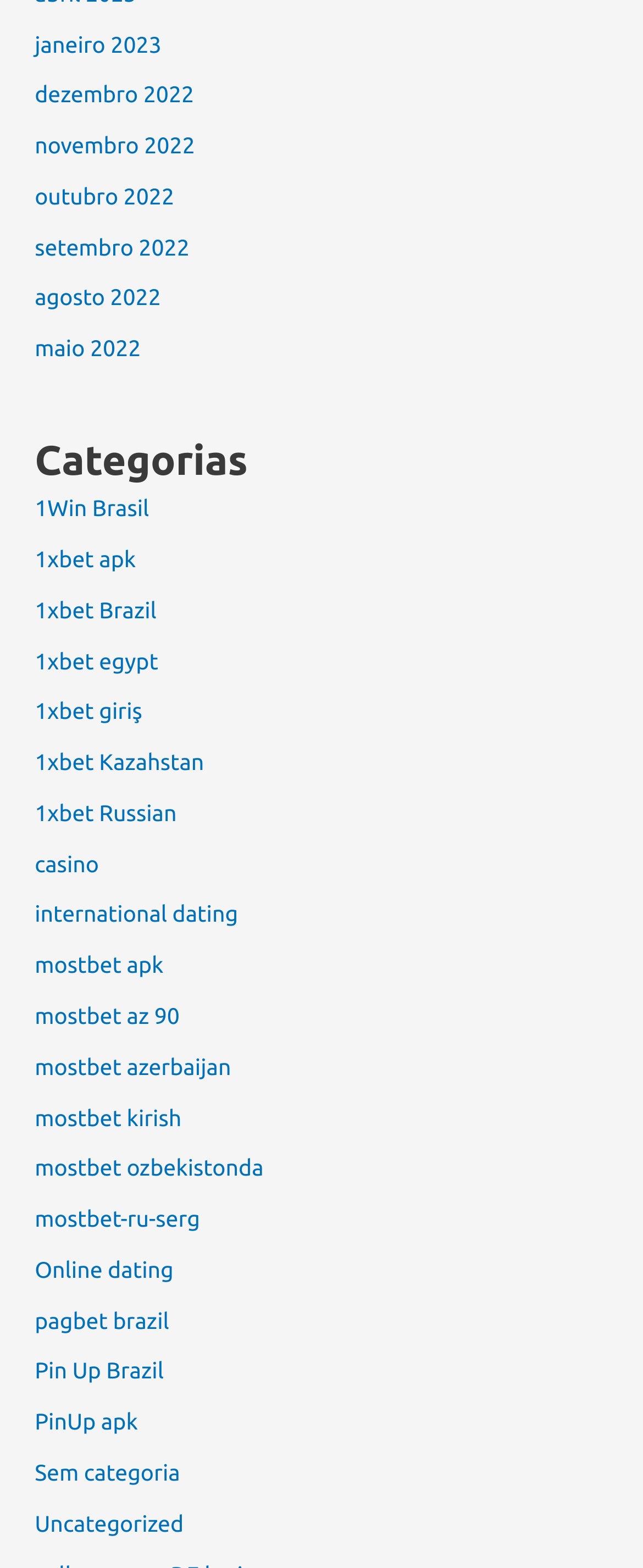Provide a one-word or short-phrase answer to the question:
How many links are related to 1xbet?

4 links